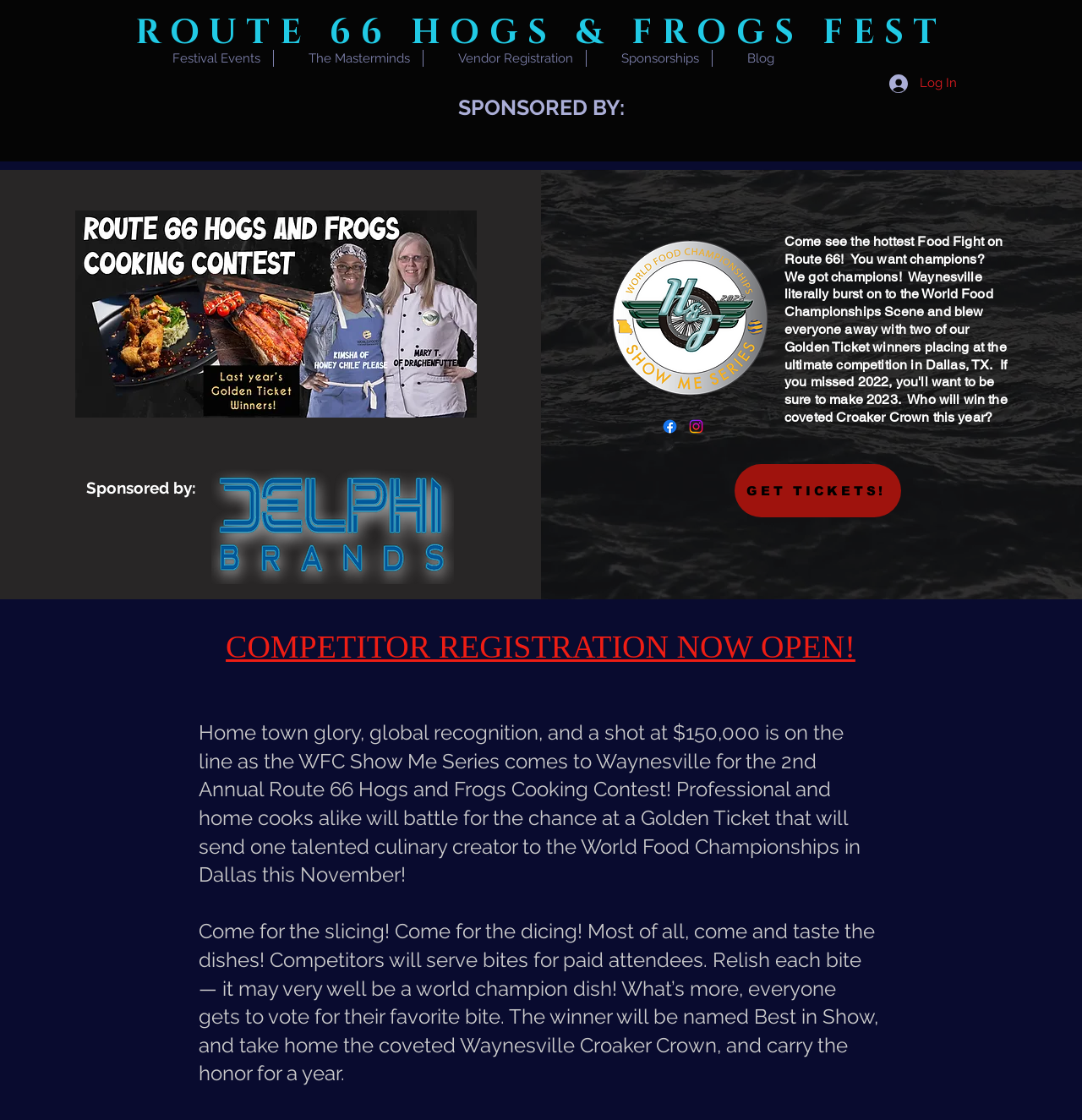How much is the prize money?
Provide a thorough and detailed answer to the question.

I found the answer by reading the StaticText element that mentions 'a shot at $150,000' which is located in the middle of the webpage.